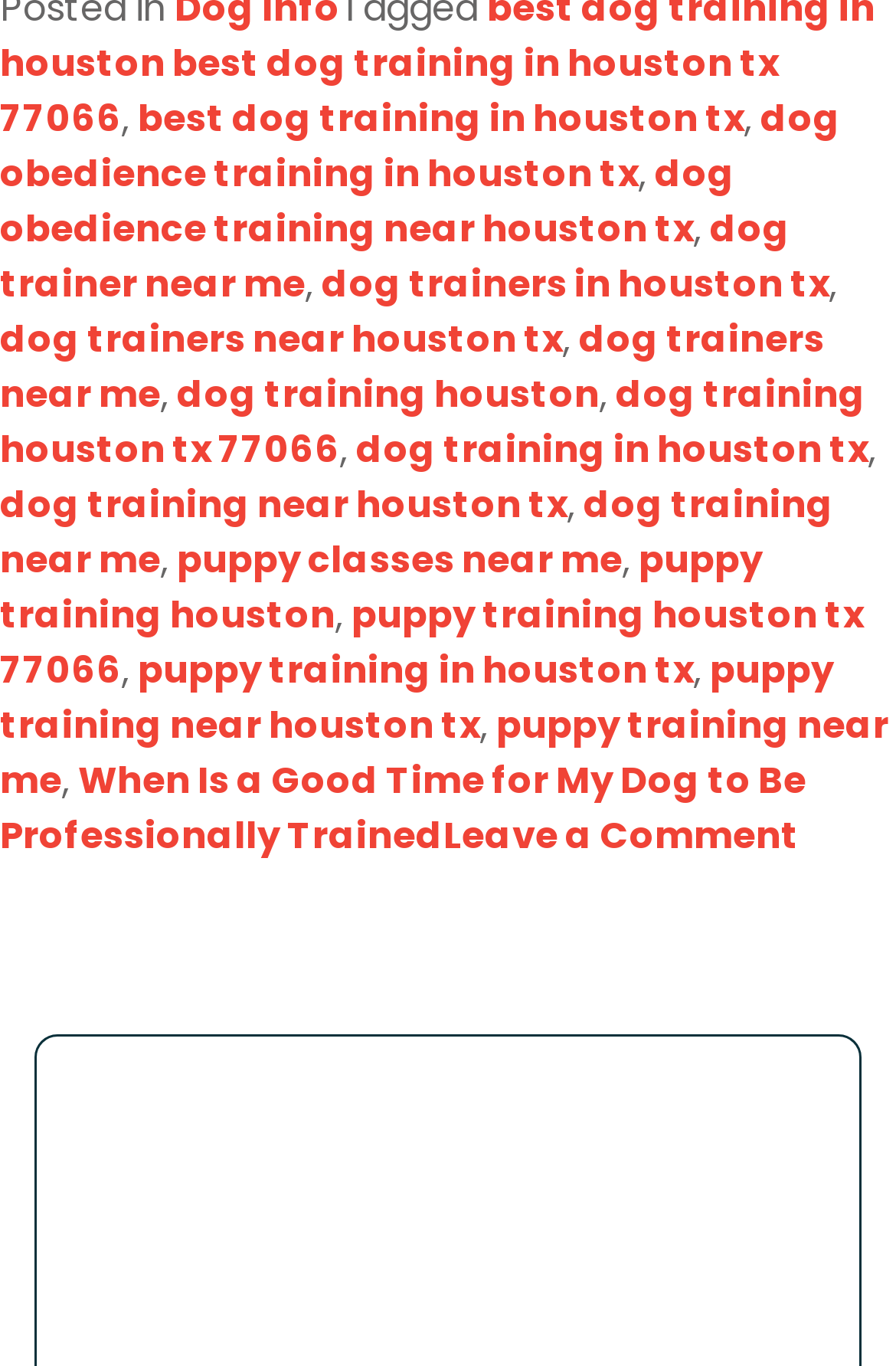Identify the bounding box coordinates for the UI element described by the following text: "puppy training houston". Provide the coordinates as four float numbers between 0 and 1, in the format [left, top, right, bottom].

[0.0, 0.391, 0.851, 0.47]